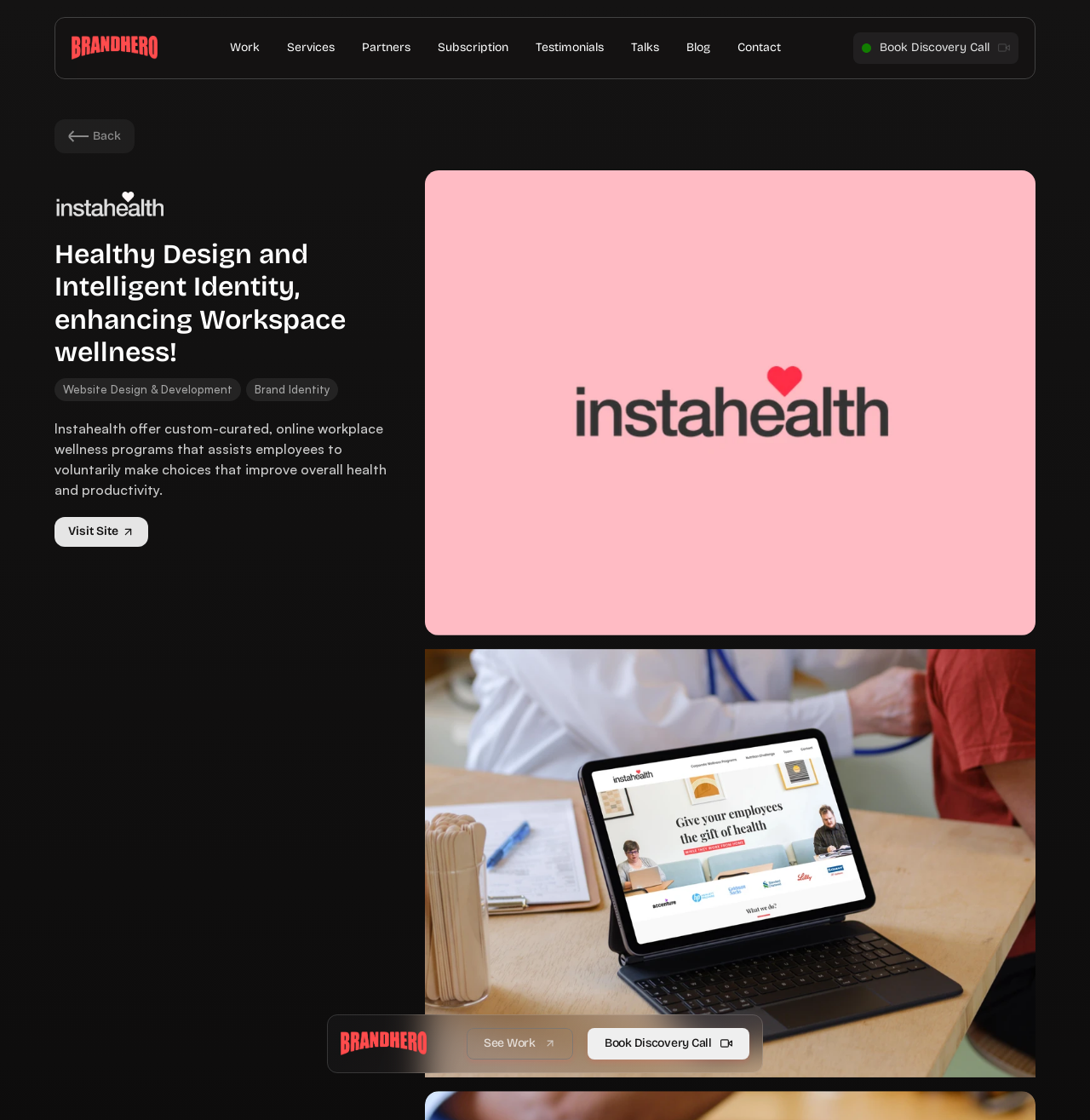Using the elements shown in the image, answer the question comprehensively: What is the company name?

The company name can be found in the top-left corner of the webpage, where it says 'Brandhero | Instahealth'. This suggests that Brandhero is the company name, and Instahealth might be a product or service offered by the company.